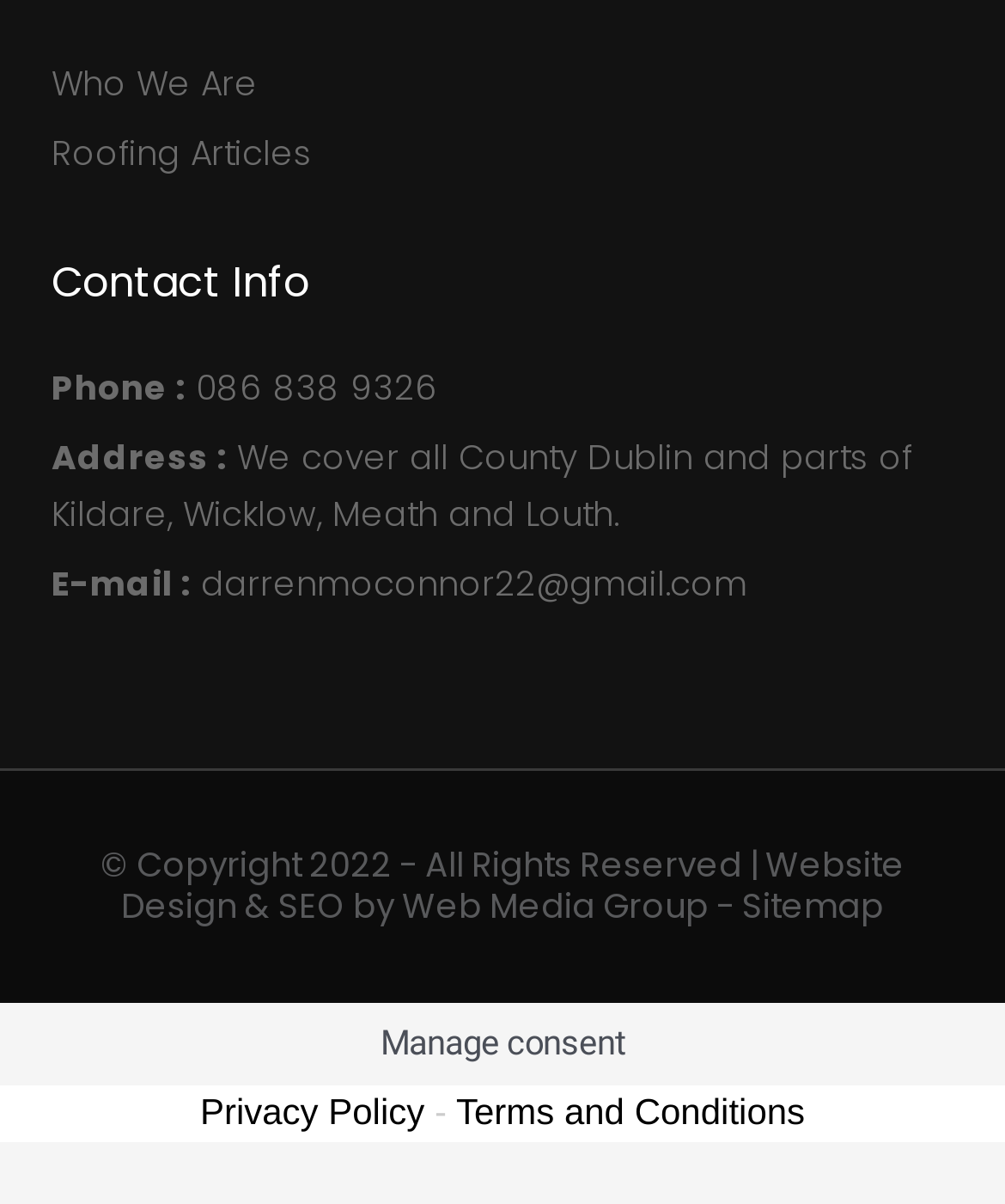What is the phone number to contact?
Utilize the image to construct a detailed and well-explained answer.

I found the phone number by looking at the link element with the text 'Phone : 086 838 9326' which is located at the top section of the webpage, under the 'Contact Info' heading.